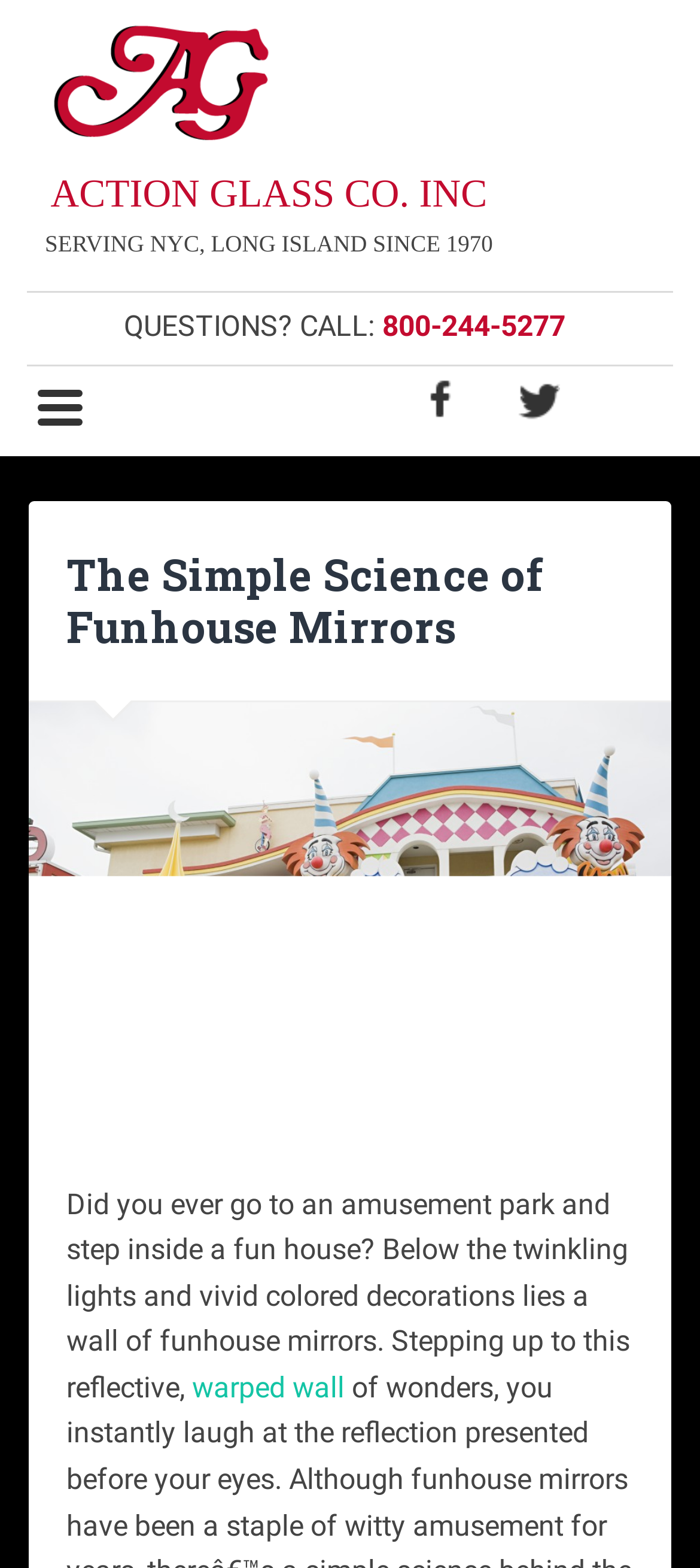What is the phone number to call for questions? Observe the screenshot and provide a one-word or short phrase answer.

800-244-5277